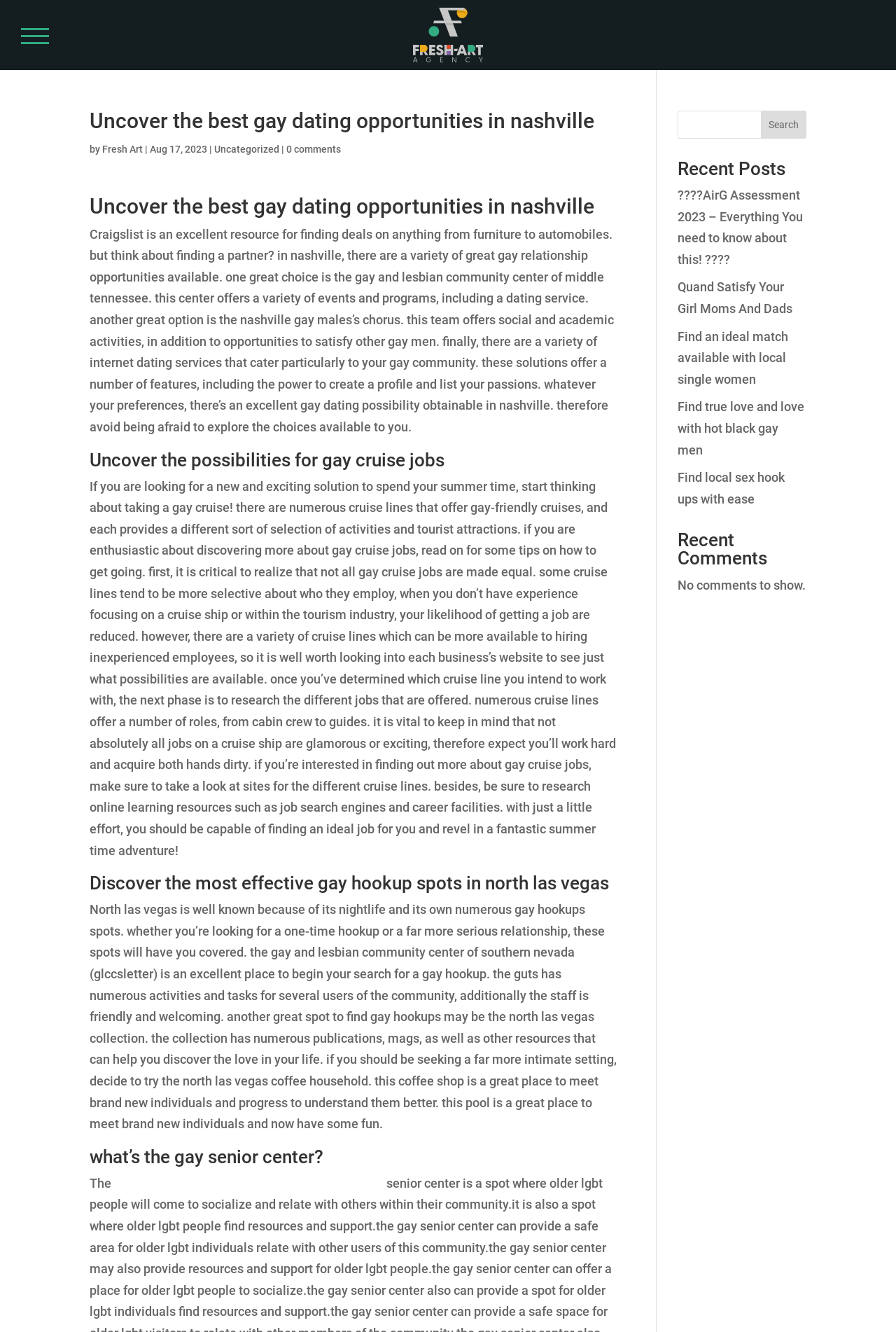Describe the webpage in detail, including text, images, and layout.

This webpage appears to be a blog or article page focused on gay dating and relationships. At the top of the page, there is a header section with a logo image and a link to "Fresh-Art-Agency" on the left, and a heading that reads "Uncover the best gay dating opportunities in nashville – Fresh Art" on the right. Below this, there is a section with a heading that repeats the title, followed by a brief description of the article and a link to "Uncategorized" and "0 comments".

The main content of the page is divided into four sections, each with its own heading. The first section discusses using Craigslist to find gay dating opportunities in Nashville, and provides information about the gay and lesbian community center of middle Tennessee and the Nashville gay men's chorus. The second section explores the possibilities of gay cruise jobs, including tips on how to get started and what to expect. The third section highlights the best gay hookup spots in North Las Vegas, including the gay and lesbian community center of southern Nevada and the North Las Vegas library. The fourth section appears to be a question about the gay senior center, with a link to the senior chubby gay resource center.

On the right side of the page, there is a search bar with a button labeled "Search". Below this, there is a section labeled "Recent Posts" with links to several articles, including "AirG Assessment 2023", "Quand Satisfy Your Girl Moms And Dads", and "Find an ideal match available with local single women". Further down, there is a section labeled "Recent Comments" with a message indicating that there are no comments to show.

Overall, the page appears to be a resource for gay men looking for dating opportunities, relationships, and community connections in Nashville and North Las Vegas.